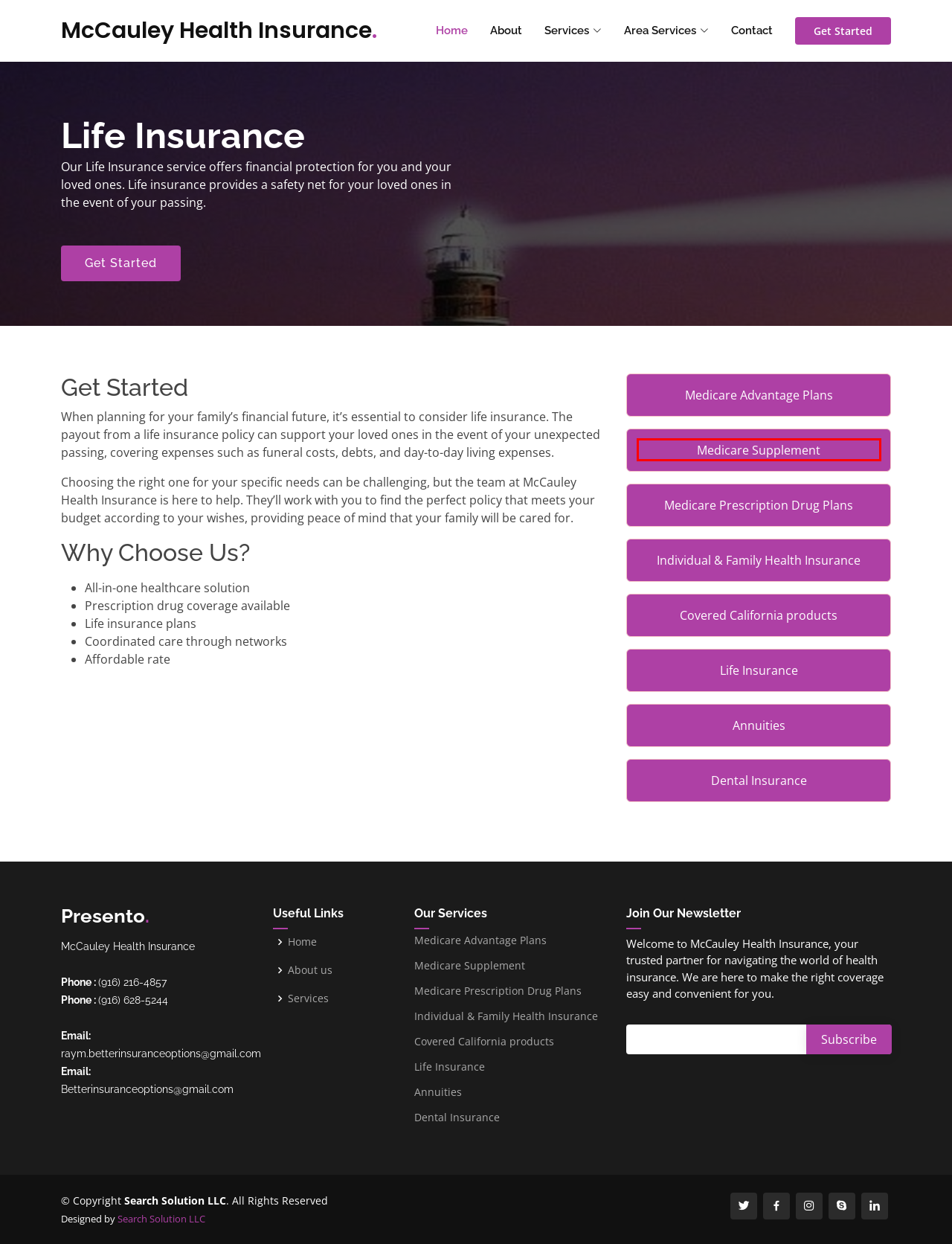You are presented with a screenshot of a webpage that includes a red bounding box around an element. Determine which webpage description best matches the page that results from clicking the element within the red bounding box. Here are the candidates:
A. About us - McCauley Health Insurance.
B. Annuities - McCauley Health Insurance.
C. Medicare Supplement - McCauley Health Insurance.
D. Covered California products - McCauley Health Insurance.
E. Medicare Advantage Plan - McCauley Health Insurance.
F. Medicare Prescription Drug Plans - McCauley Health Insurance.
G. Individual & Family Health Insurance - McCauley Health Insurance.
H. Digital Marketing Agency - Search Solution LLC

C